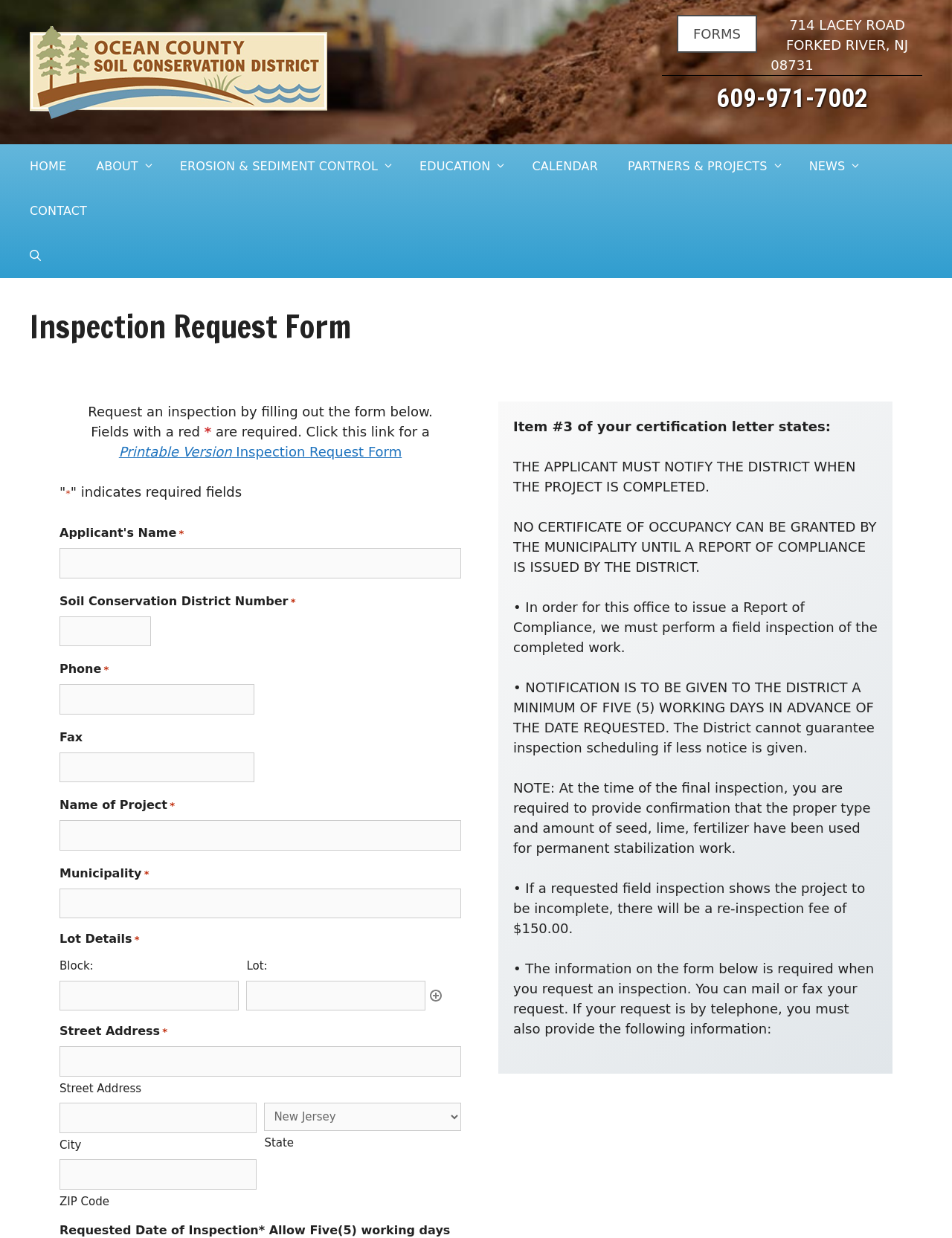Using the details from the image, please elaborate on the following question: What is the purpose of the 'Add another row' button?

The 'Add another row' button is located in the 'Lot Details *' section of the form. Its purpose is to allow users to add another row to enter block and lot information.